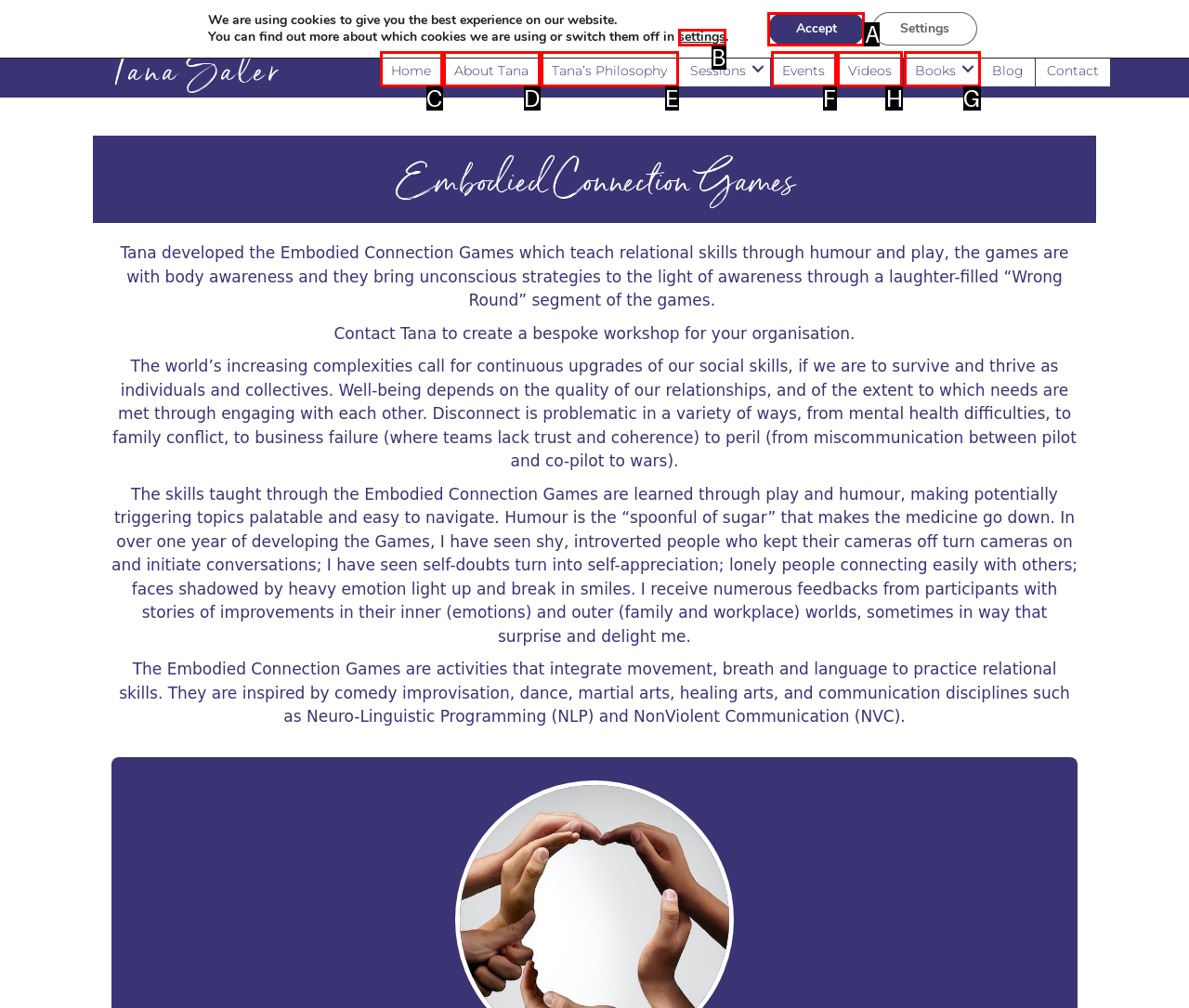Which HTML element should be clicked to perform the following task: Click on the 'Videos' link
Reply with the letter of the appropriate option.

H